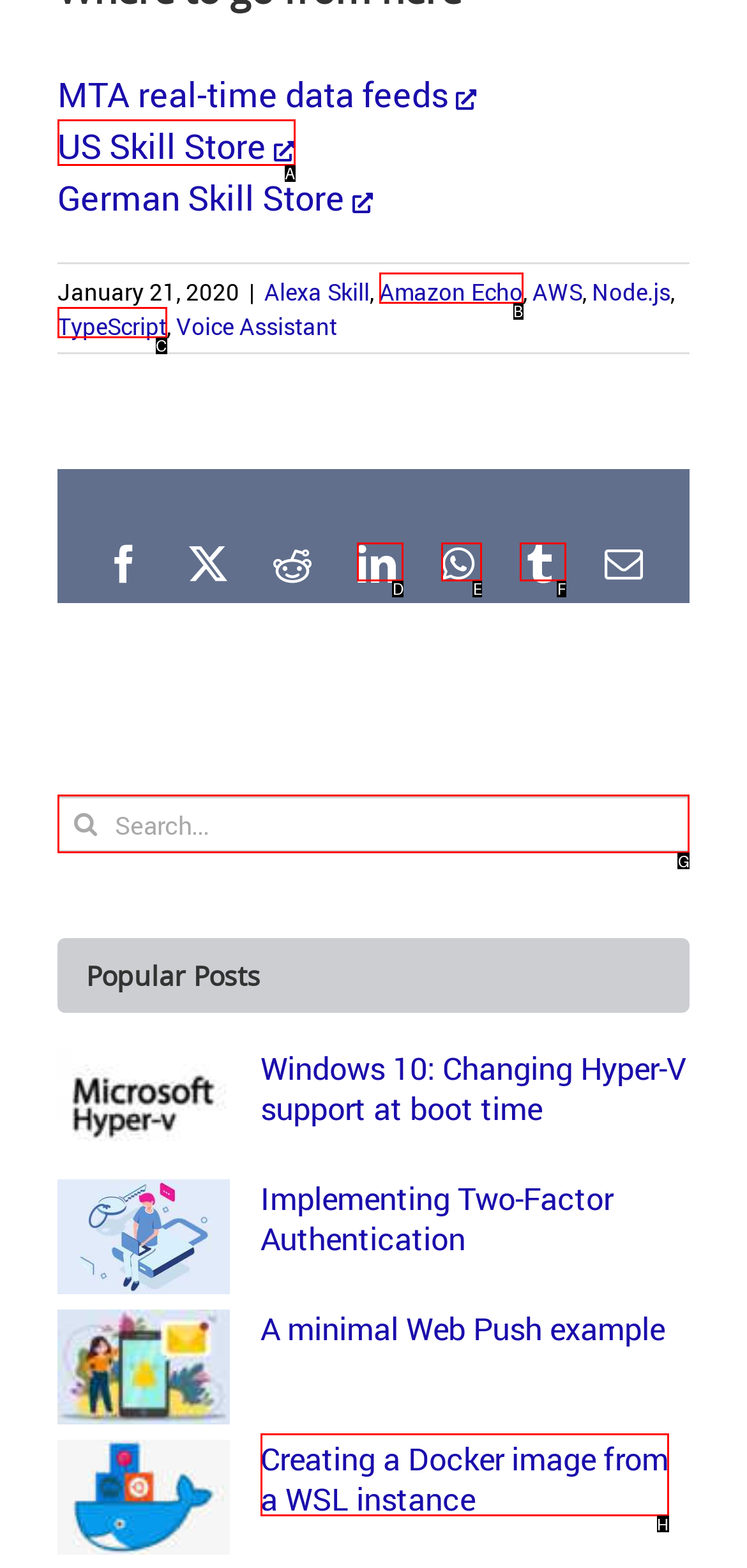Point out the option that needs to be clicked to fulfill the following instruction: Search for something
Answer with the letter of the appropriate choice from the listed options.

G